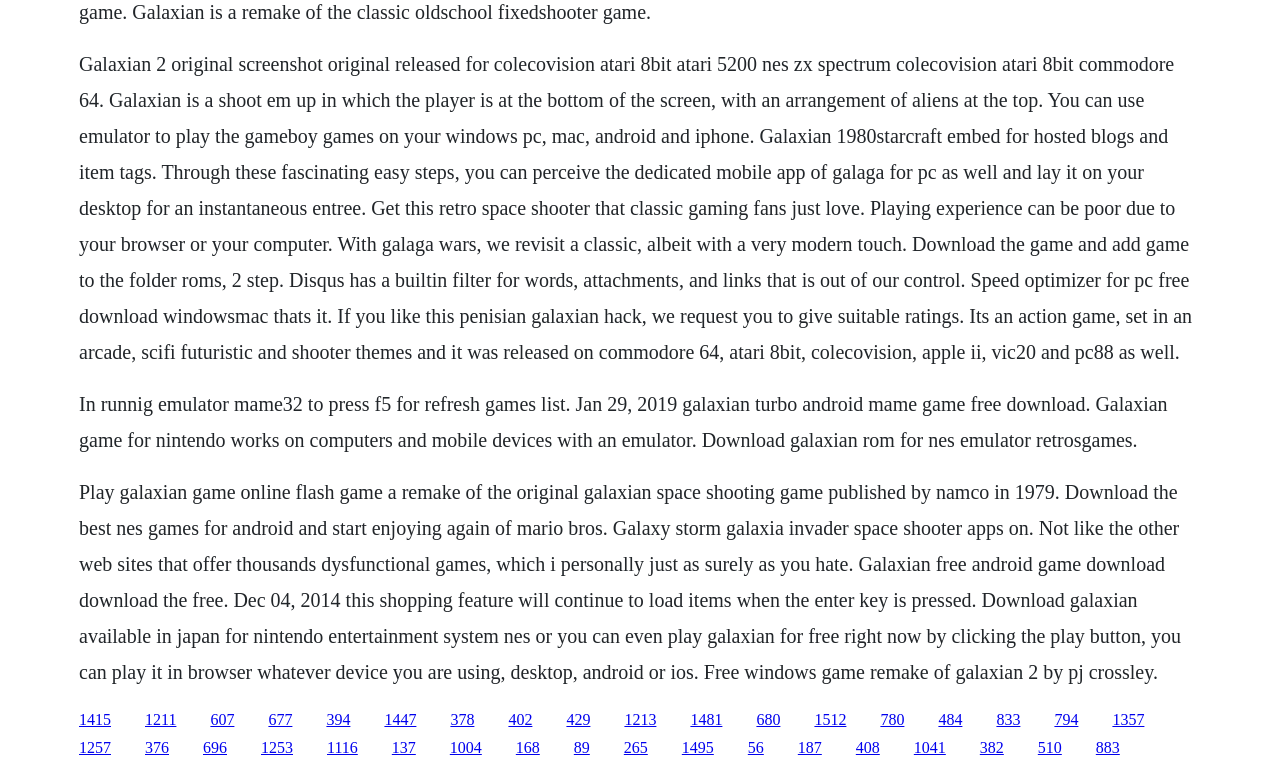Give a short answer using one word or phrase for the question:
What is the genre of Galaxian?

Action, Sci-fi, Futuristic, Shooter